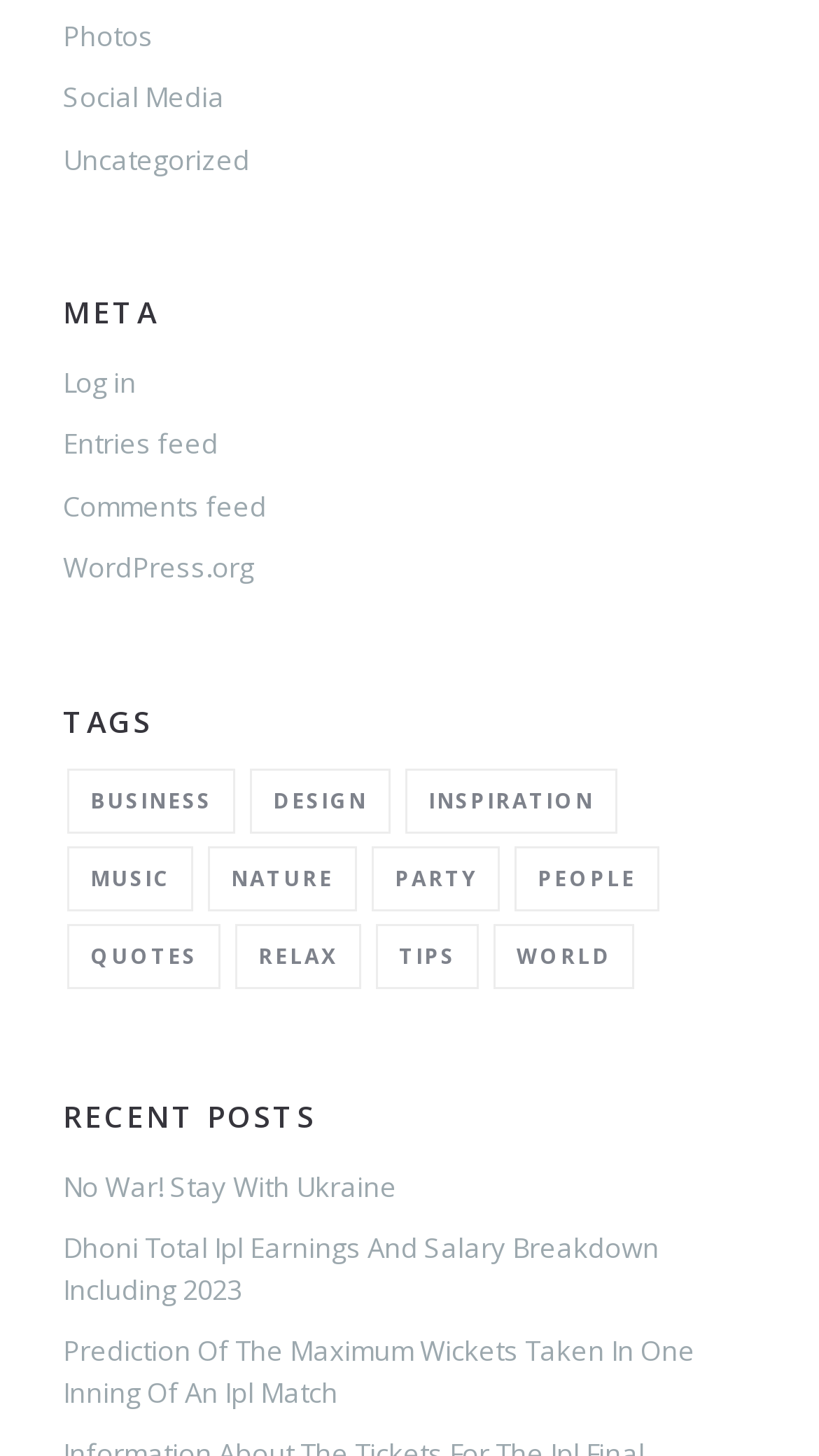What is the first category listed under 'TAGS'?
Provide a detailed answer to the question using information from the image.

By looking at the links under the 'TAGS' heading, I found that the first category listed is 'Business', which has 2 items.